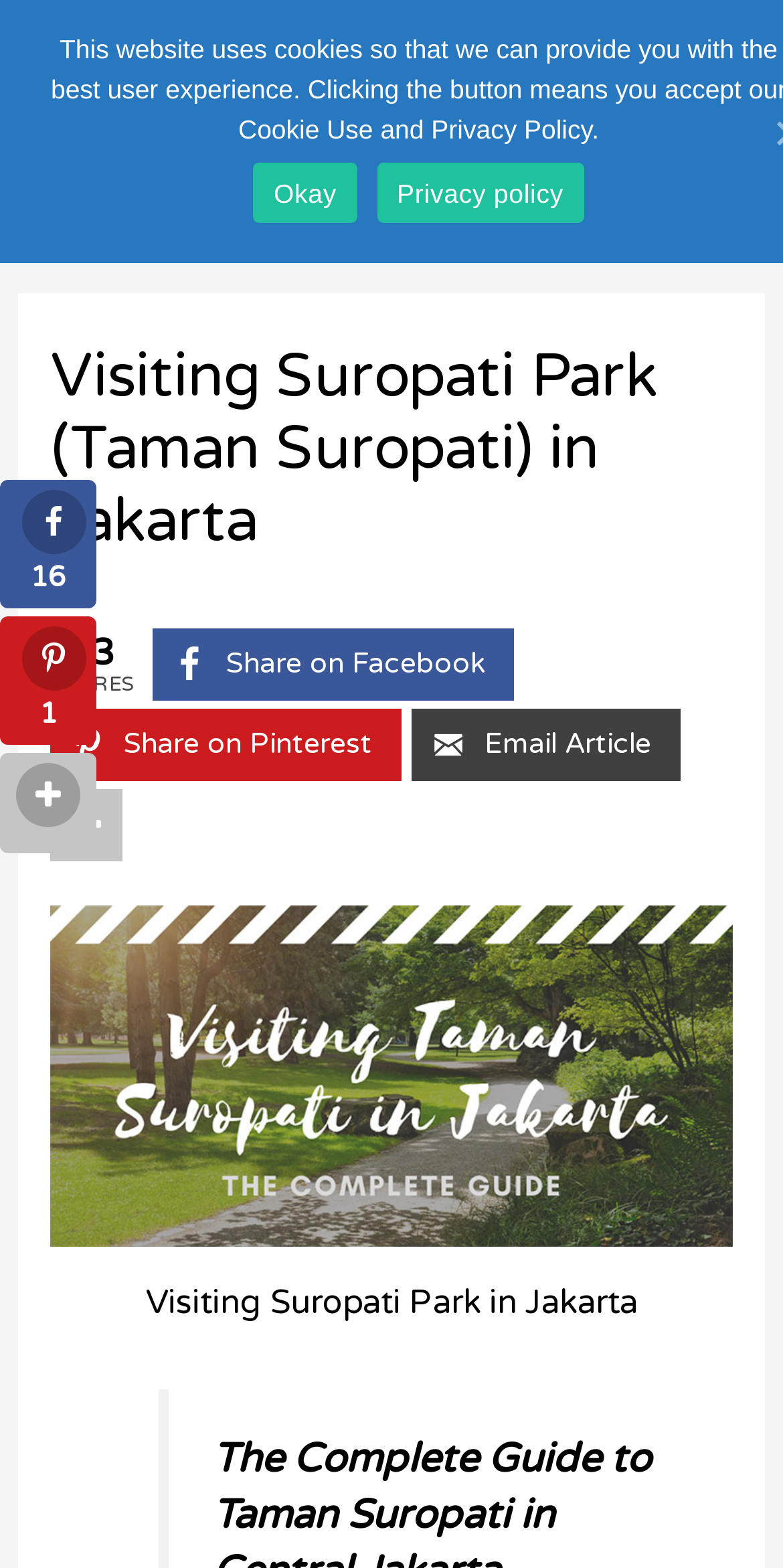Using the element description provided, determine the bounding box coordinates in the format (top-left x, top-left y, bottom-right x, bottom-right y). Ensure that all values are floating point numbers between 0 and 1. Element description: Email Article

[0.526, 0.452, 0.87, 0.498]